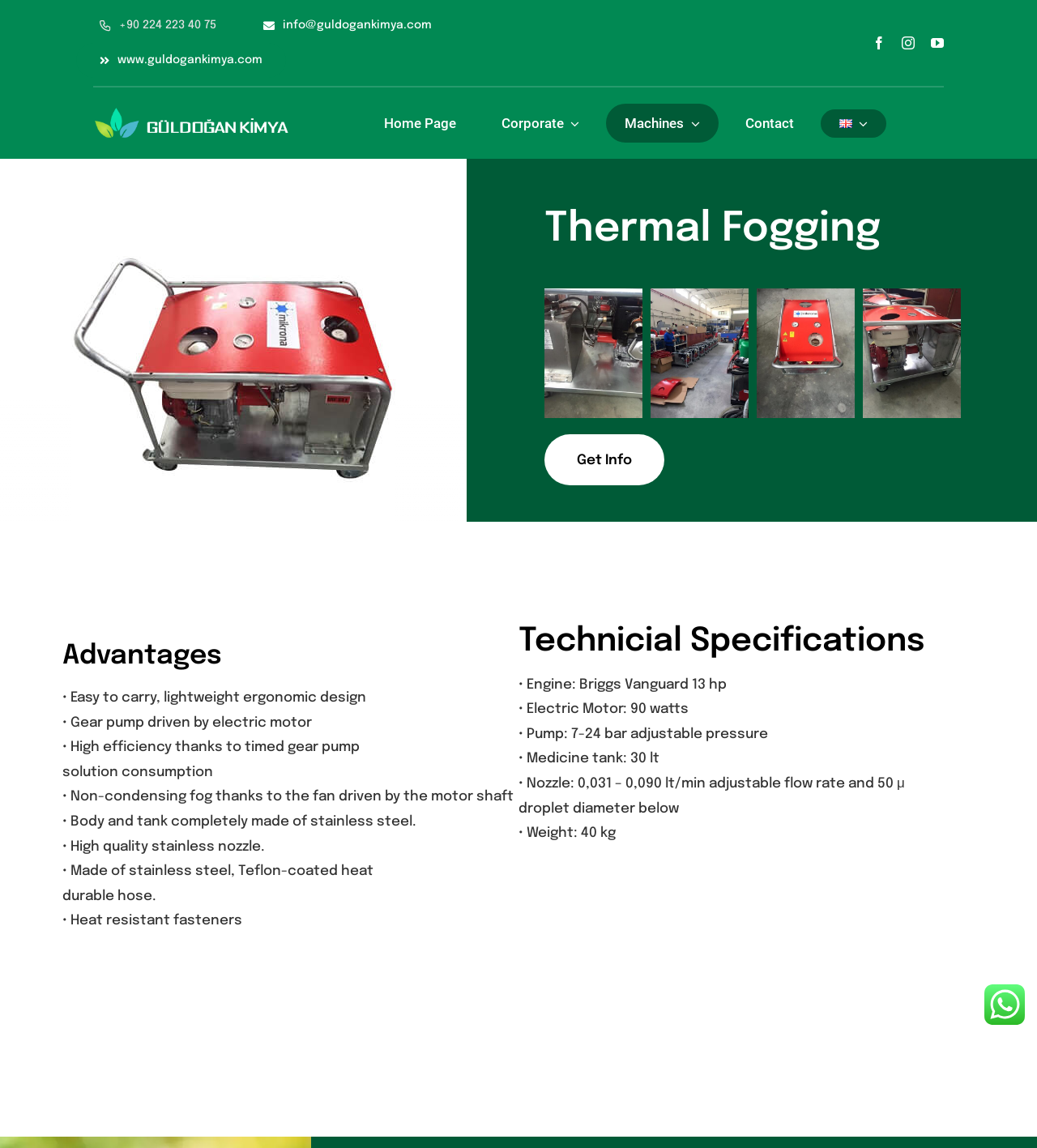Answer the question briefly using a single word or phrase: 
What is the material of the body and tank?

Stainless steel